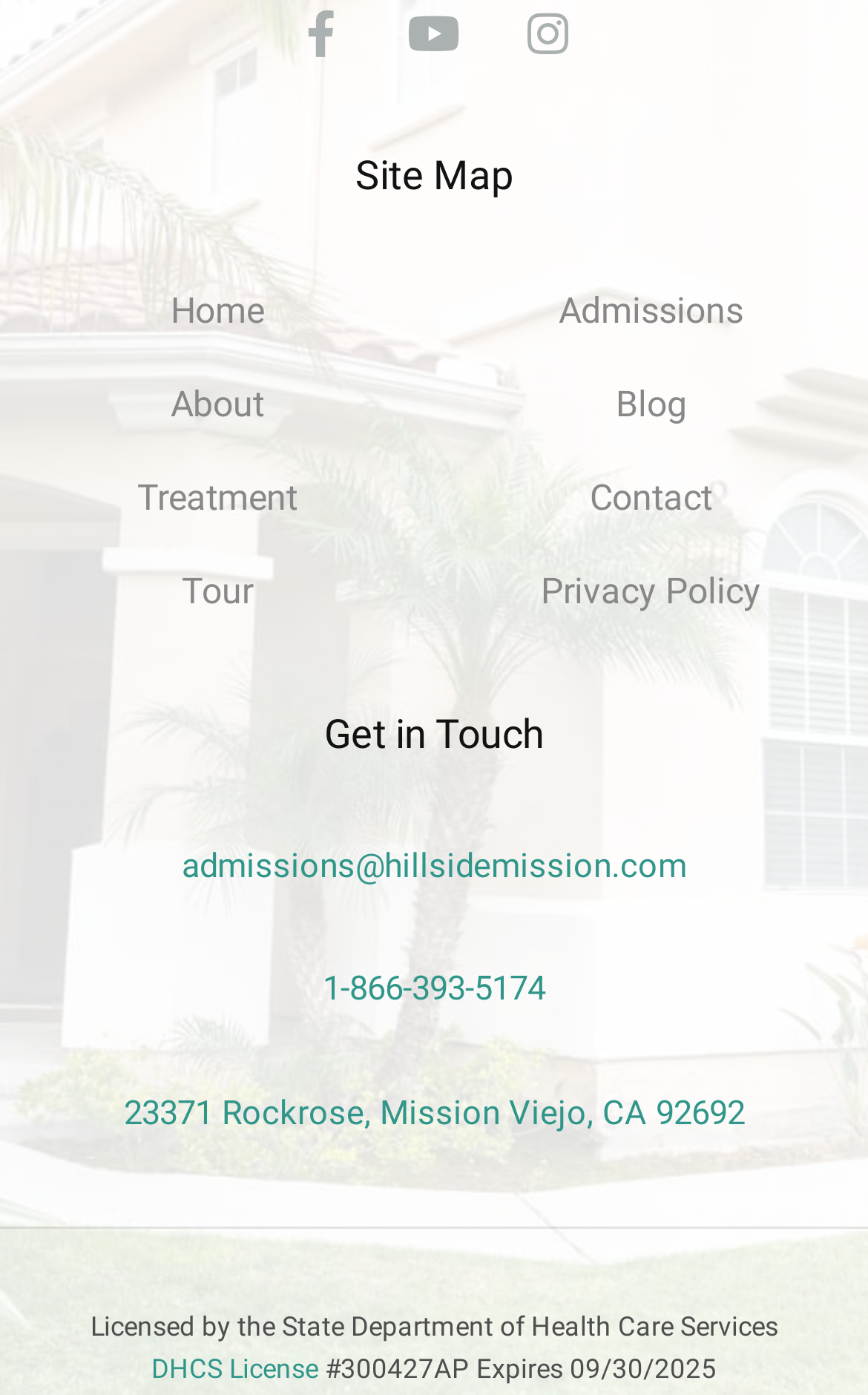Bounding box coordinates are specified in the format (top-left x, top-left y, bottom-right x, bottom-right y). All values are floating point numbers bounded between 0 and 1. Please provide the bounding box coordinate of the region this sentence describes: Tour

[0.0, 0.391, 0.5, 0.458]